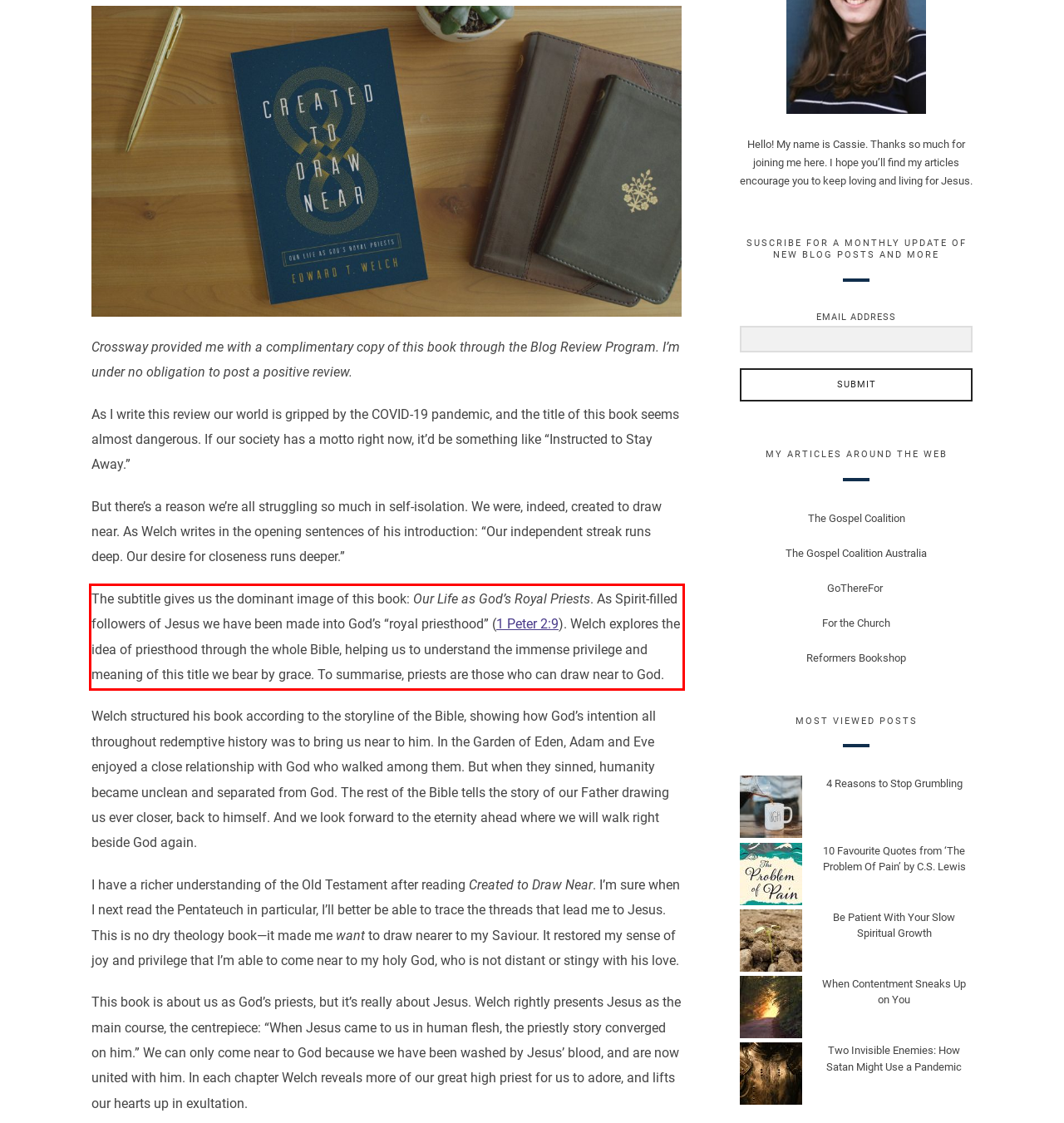The screenshot provided shows a webpage with a red bounding box. Apply OCR to the text within this red bounding box and provide the extracted content.

The subtitle gives us the dominant image of this book: Our Life as God’s Royal Priests. As Spirit-filled followers of Jesus we have been made into God’s “royal priesthood” (1 Peter 2:9). Welch explores the idea of priesthood through the whole Bible, helping us to understand the immense privilege and meaning of this title we bear by grace. To summarise, priests are those who can draw near to God.